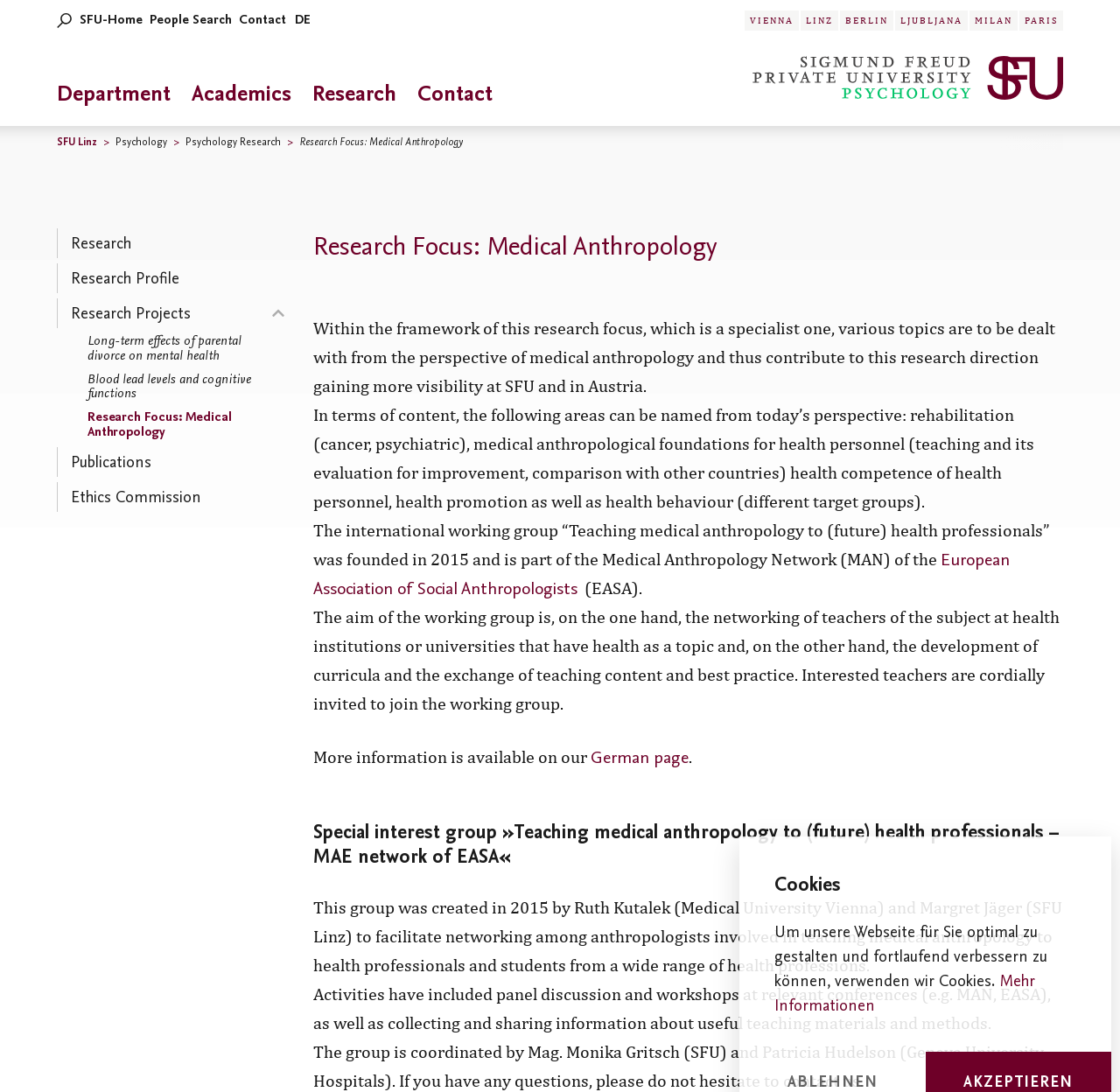Determine the bounding box coordinates for the area you should click to complete the following instruction: "Explore 'Europeana Newspapers'".

None